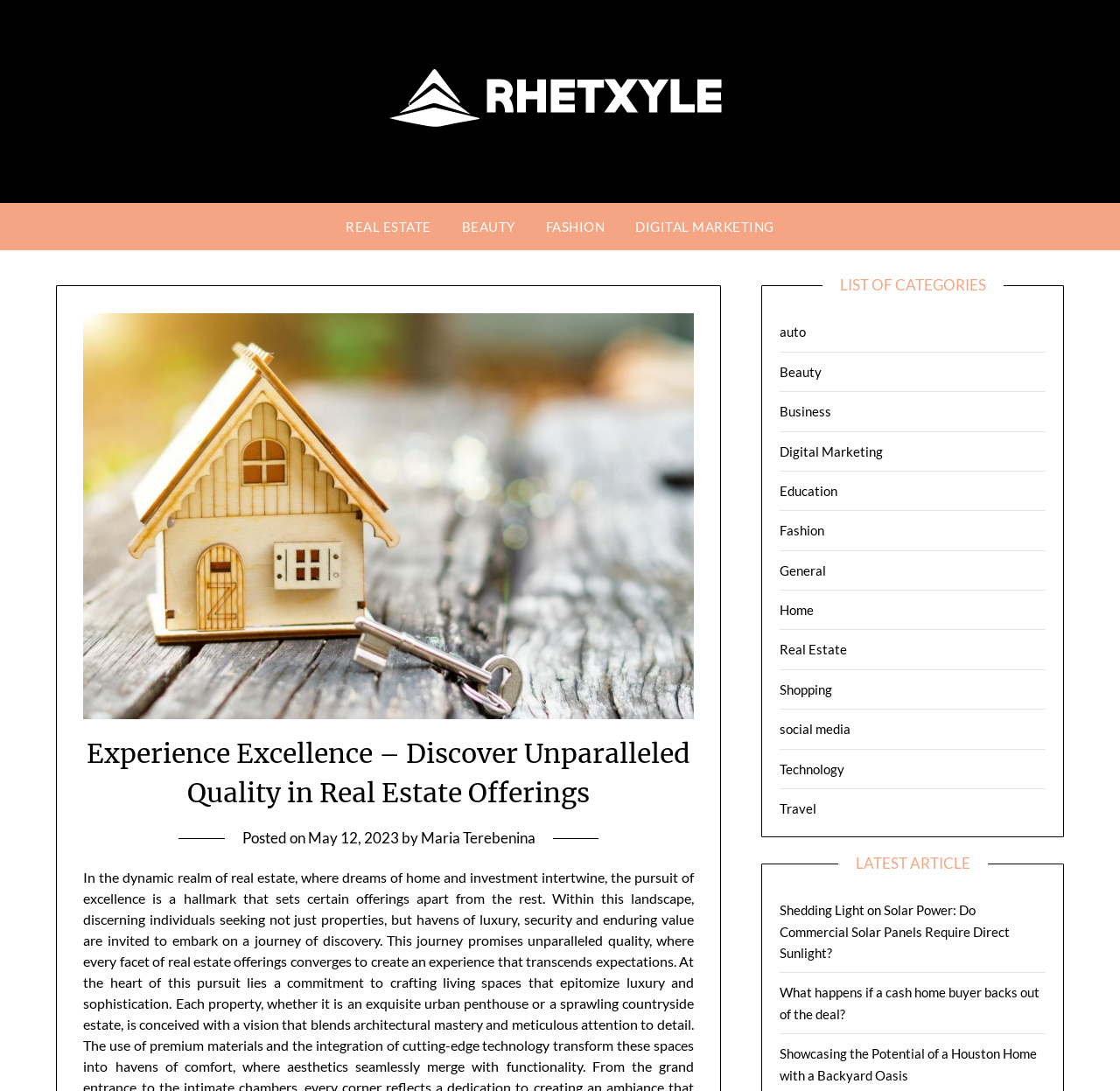Calculate the bounding box coordinates of the UI element given the description: "alt="Real Estate"".

[0.075, 0.647, 0.619, 0.662]